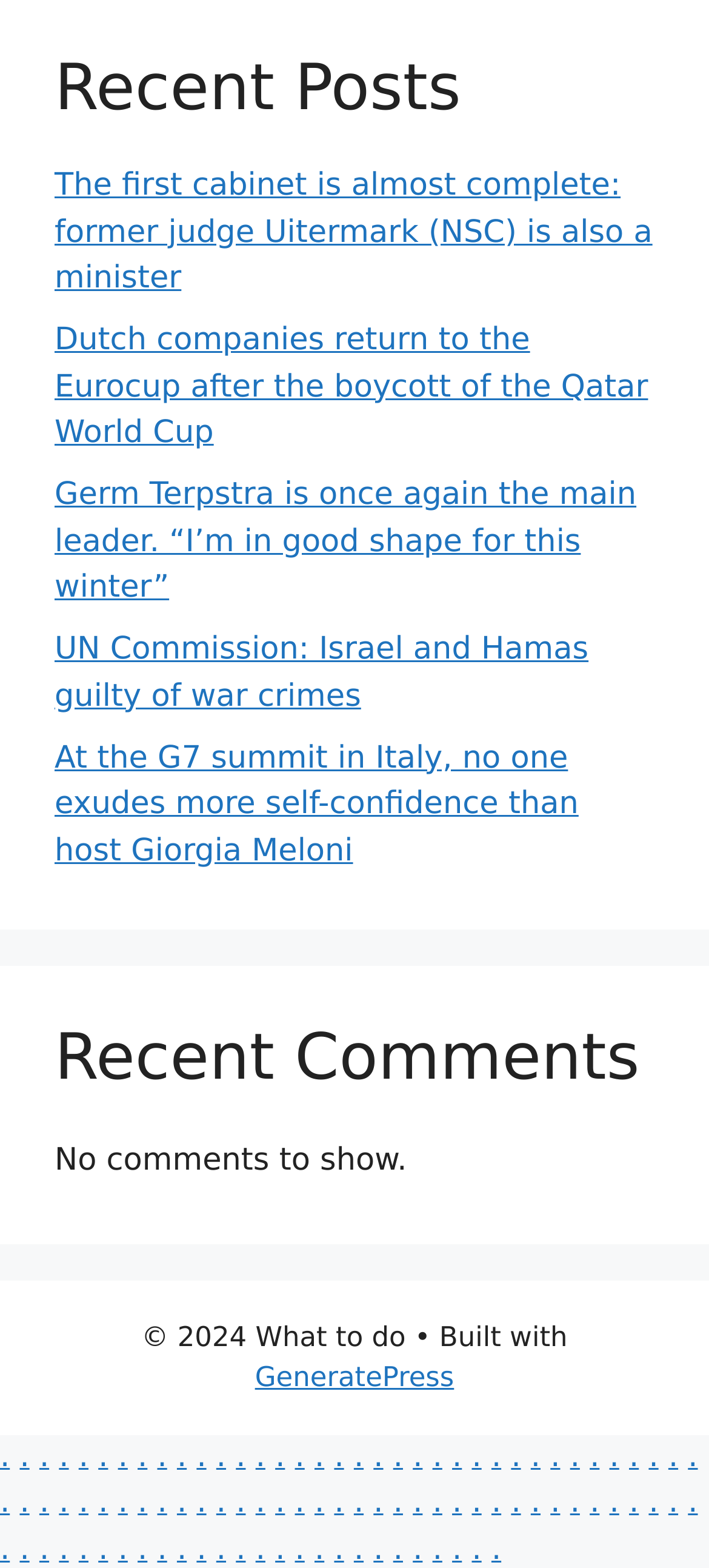Give a concise answer of one word or phrase to the question: 
What is the title of the first post?

The first cabinet is almost complete